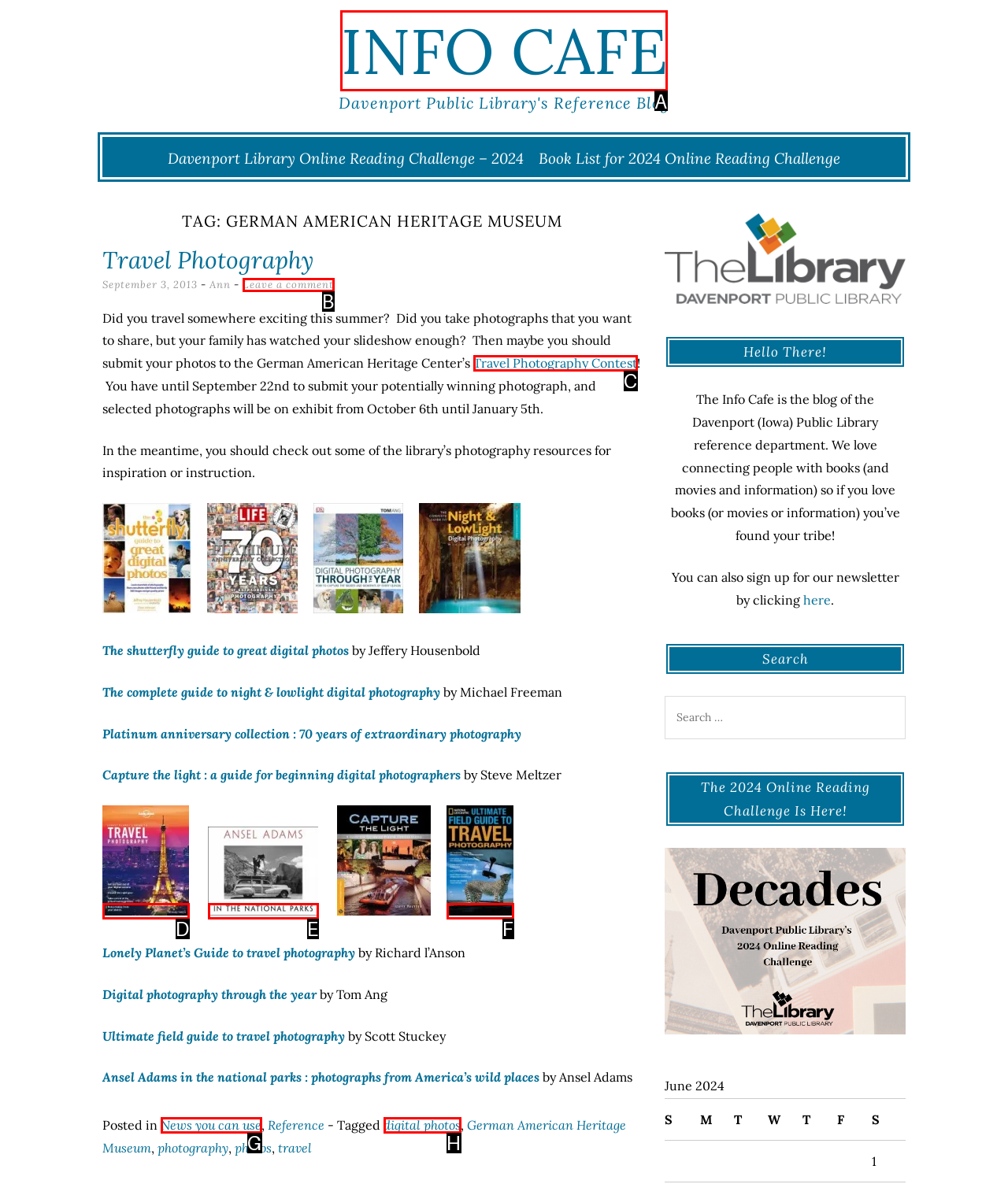Point out the letter of the HTML element you should click on to execute the task: Click on the 'INFO CAFE' link
Reply with the letter from the given options.

A